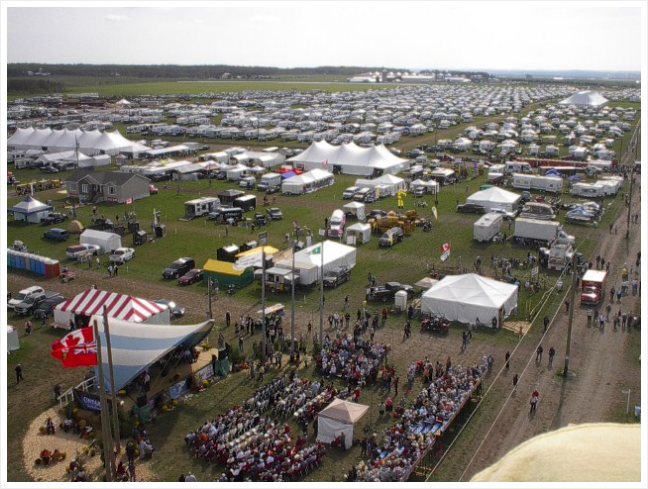Describe every detail you can see in the image.

The image captures a bustling scene from the International Plowing Match held in Earlton, Ontario, showcasing a vibrant agricultural fair atmosphere. A sea of white tents stretches across the expansive green field, indicating numerous vendor stalls and exhibits for attendees to explore. In the foreground, a crowd has gathered around a stage, likely awaiting a presentation or event, with chairs arranged to face the speakers. Flags flutter above, hinting at the event's celebratory spirit. Rows of vehicles are parked nearby, suggesting a strong turnout of visitors and participants, while tents and activities extend far into the distance, emphasizing the scale of this community event celebrating farming and agriculture in the region.